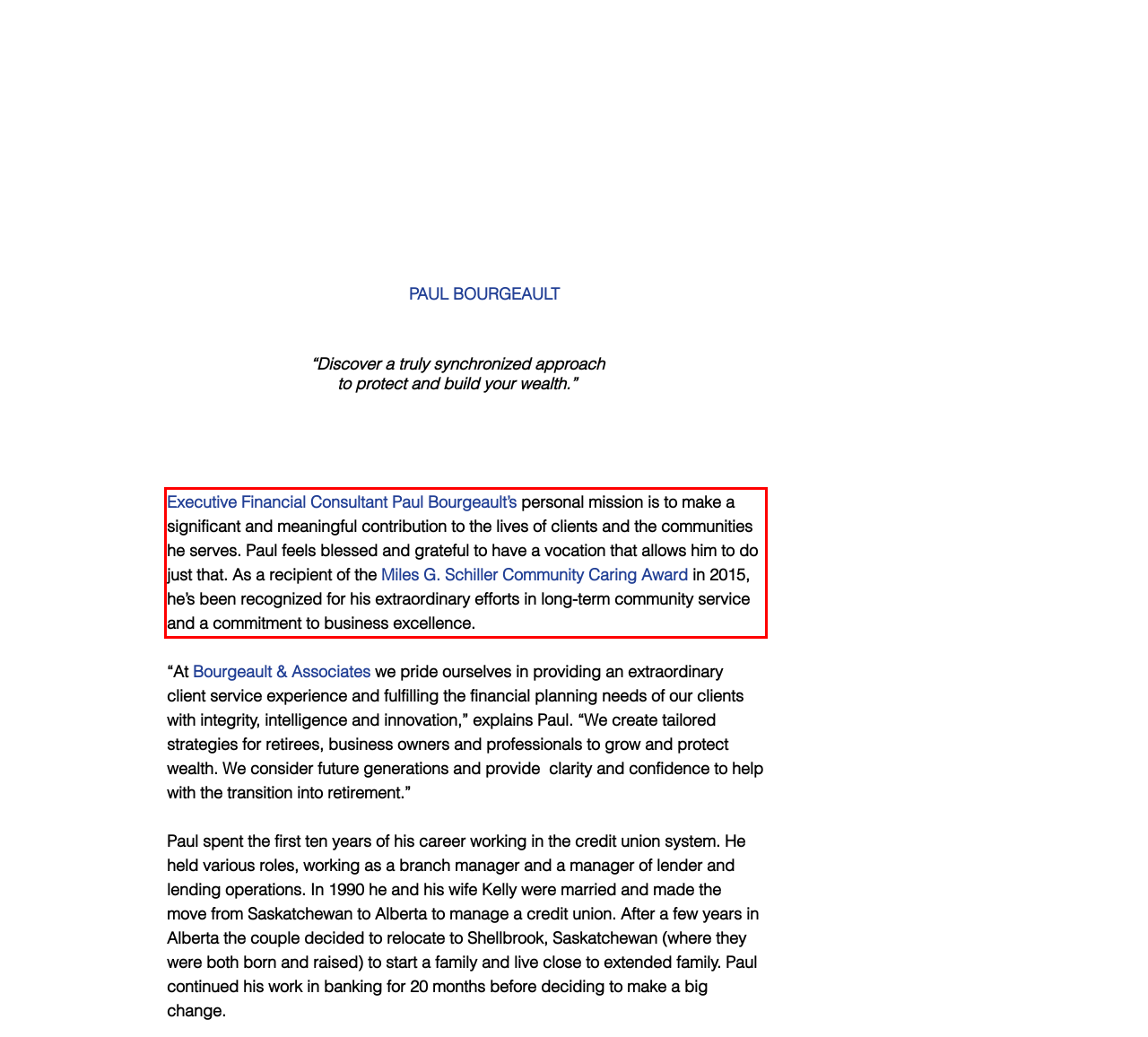Given a screenshot of a webpage, identify the red bounding box and perform OCR to recognize the text within that box.

Executive Financial Consultant Paul Bourgeault’s personal mission is to make a significant and meaningful contribution to the lives of clients and the communities he serves. Paul feels blessed and grateful to have a vocation that allows him to do just that. As a recipient of the Miles G. Schiller Community Caring Award in 2015, he’s been recognized for his extraordinary efforts in long-term community service and a commitment to business excellence.